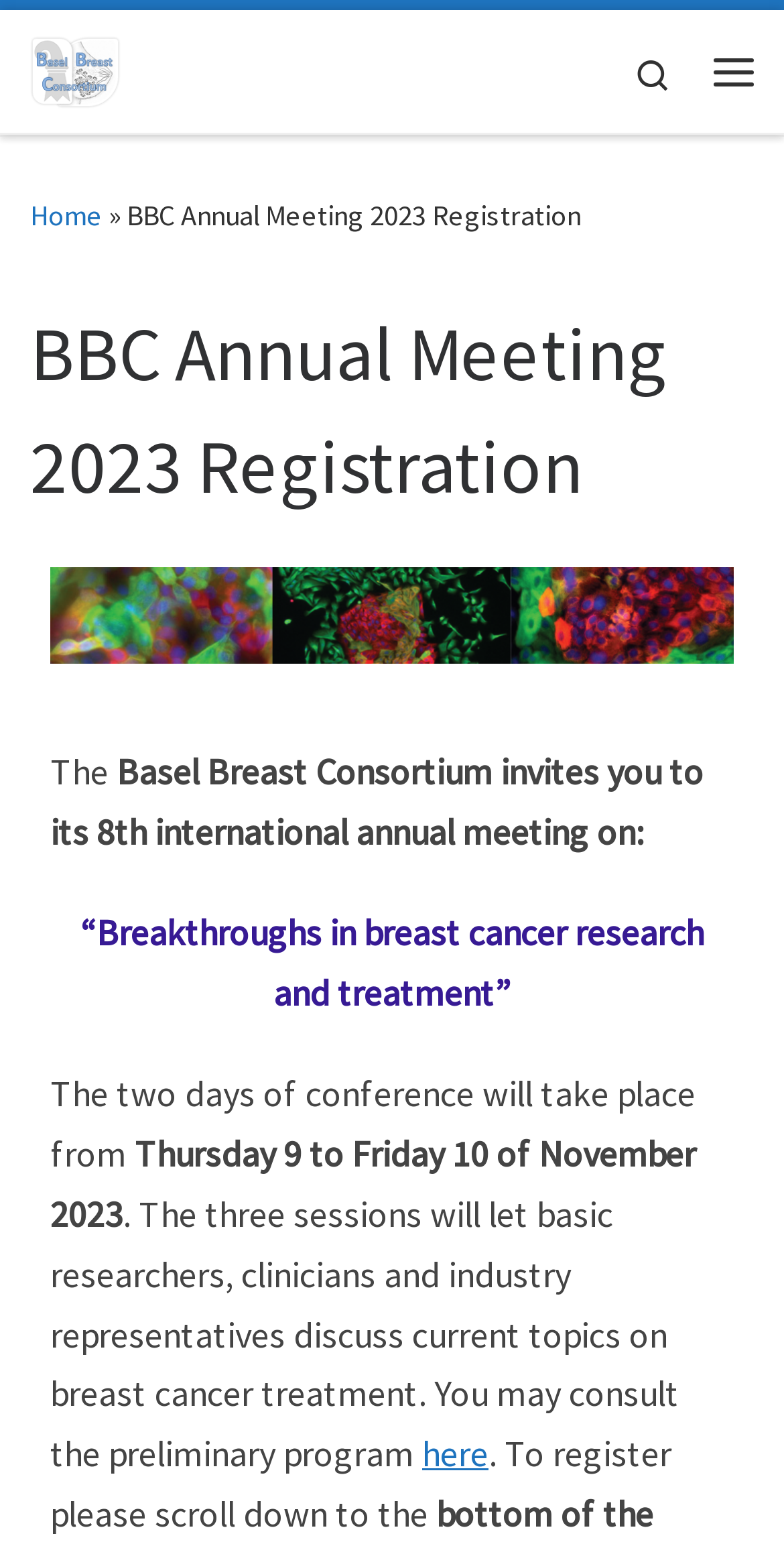When is the annual meeting taking place?
Provide an in-depth answer to the question, covering all aspects.

I found the answer by reading the text on the webpage, specifically the sentence 'The two days of conference will take place from Thursday 9 to Friday 1 of November 202...' which indicates the dates of the annual meeting.